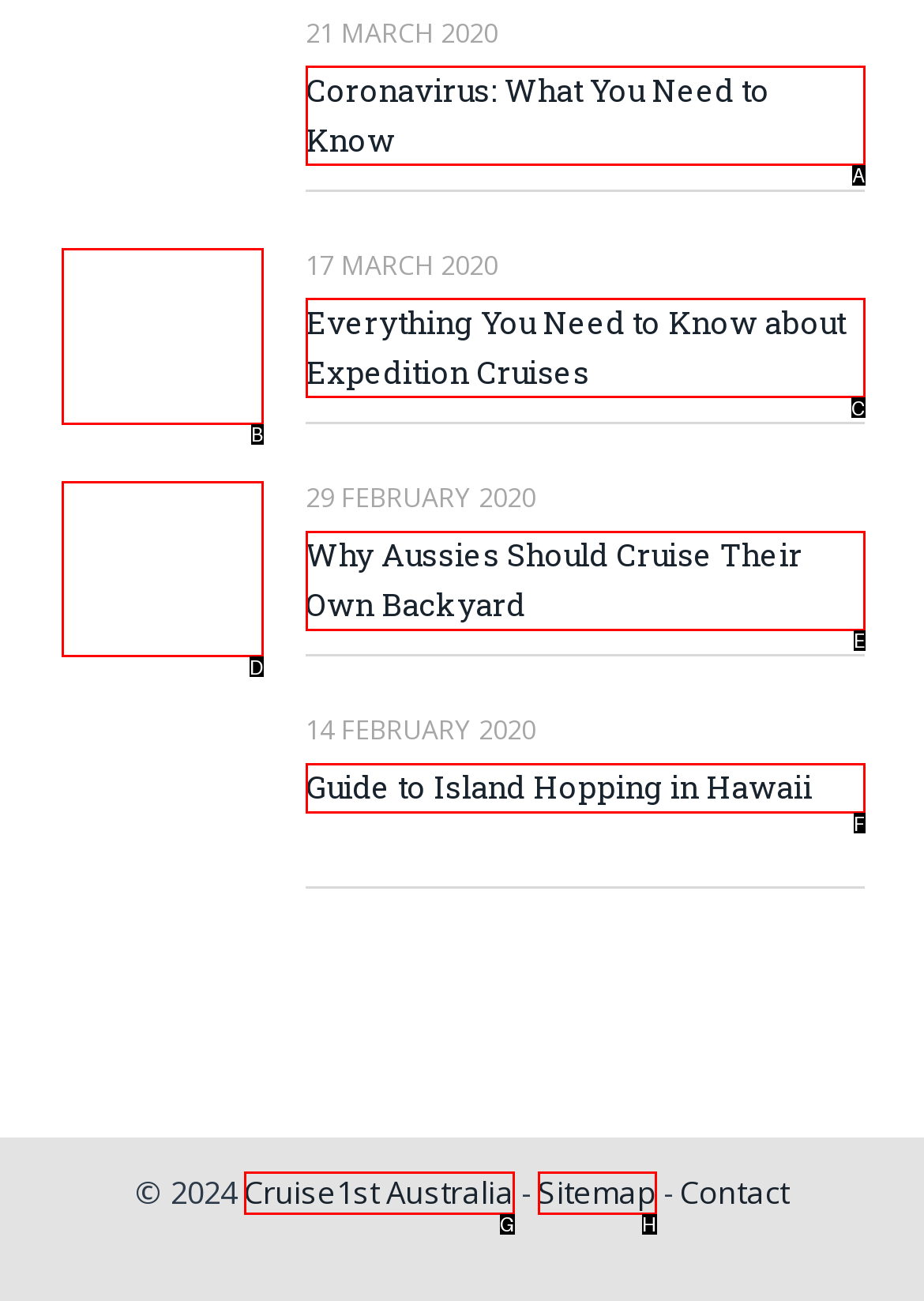Tell me which one HTML element best matches the description: Cruise1st Australia
Answer with the option's letter from the given choices directly.

G